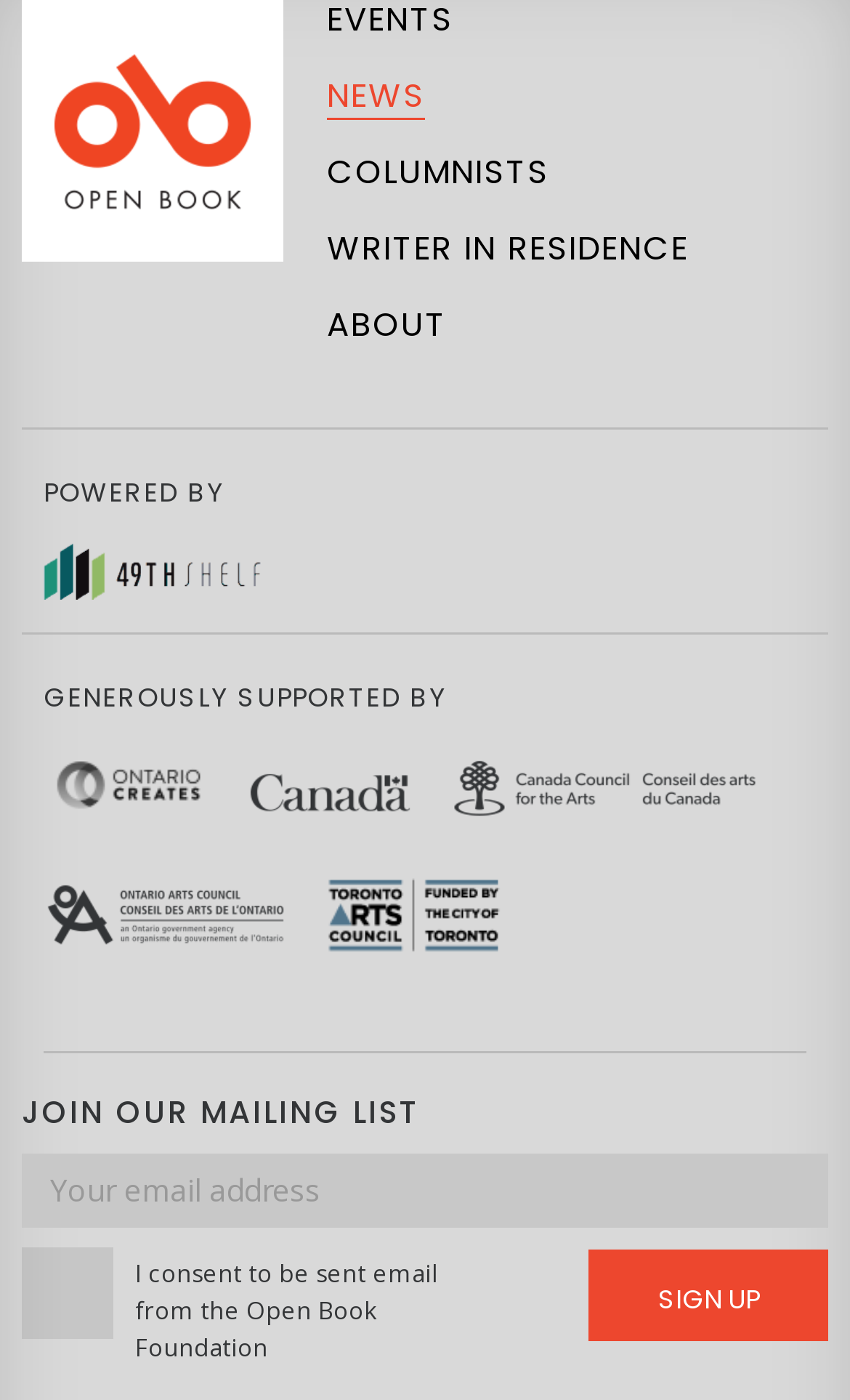Specify the bounding box coordinates of the area to click in order to follow the given instruction: "Read about the Open Book Foundation."

[0.385, 0.214, 0.526, 0.27]